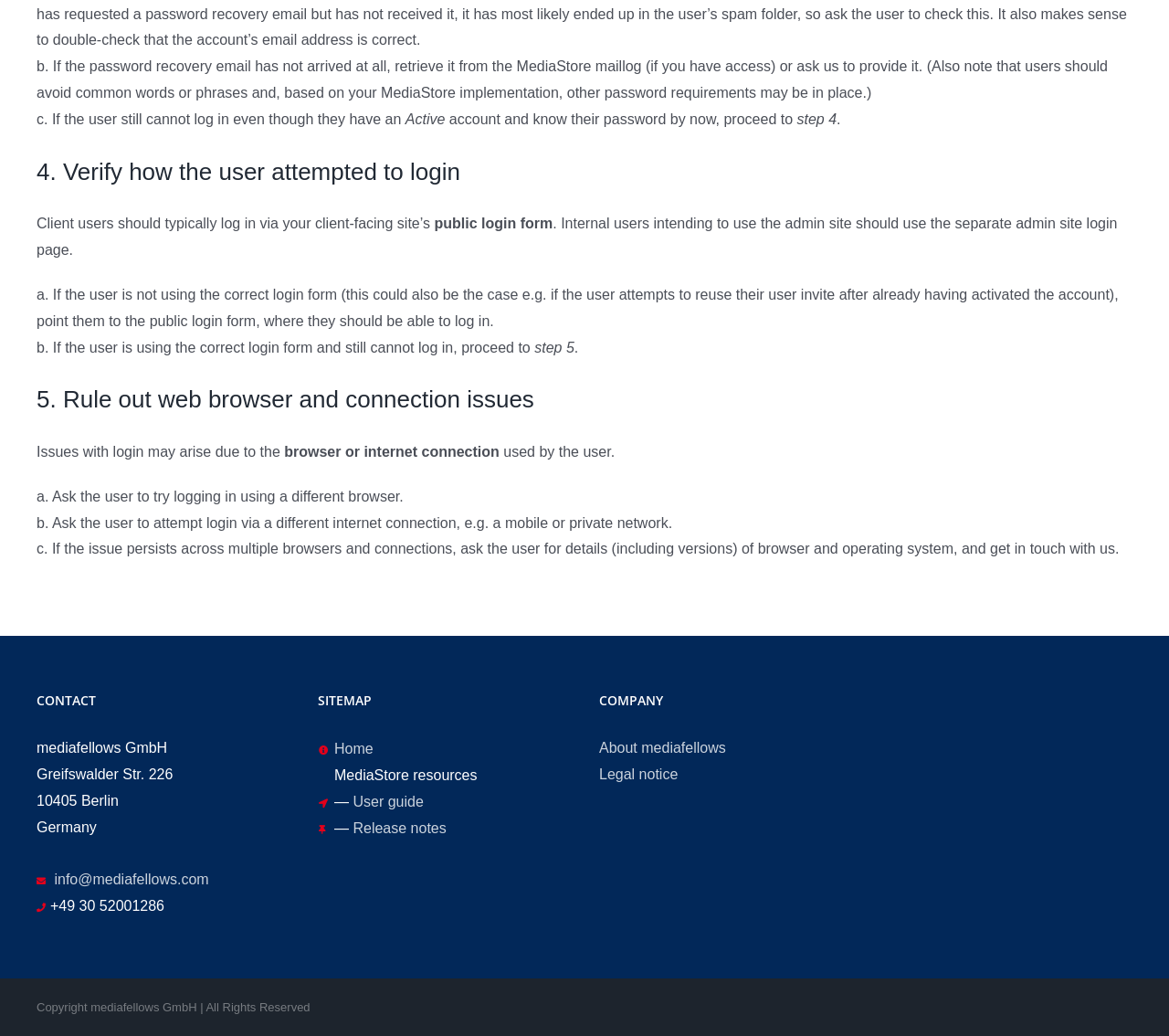What is the copyright notice at the bottom of the webpage?
Based on the screenshot, respond with a single word or phrase.

Copyright mediafellows GmbH | All Rights Reserved